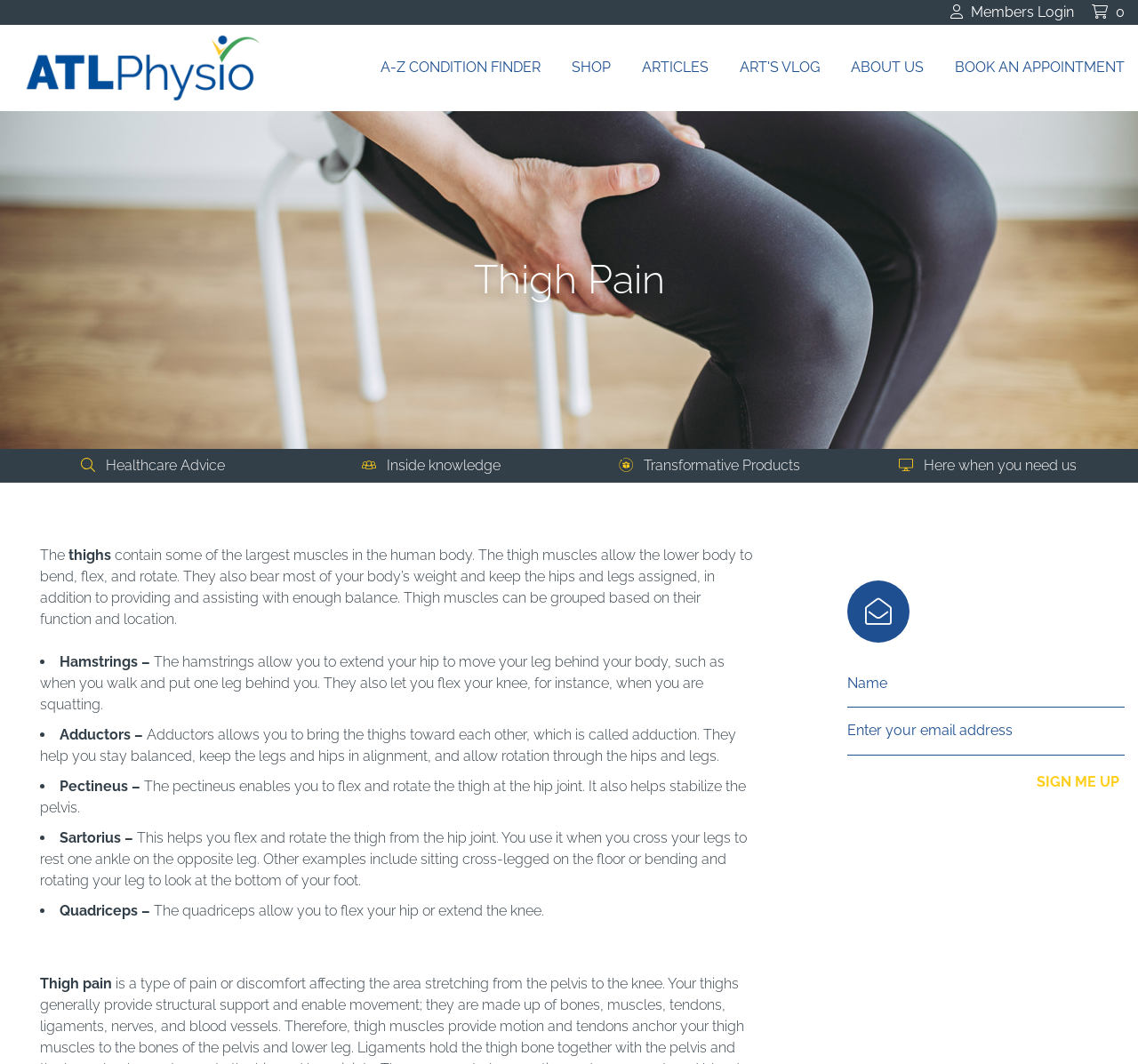Please identify the bounding box coordinates of the clickable element to fulfill the following instruction: "Click A-Z CONDITION FINDER". The coordinates should be four float numbers between 0 and 1, i.e., [left, top, right, bottom].

[0.334, 0.056, 0.475, 0.072]